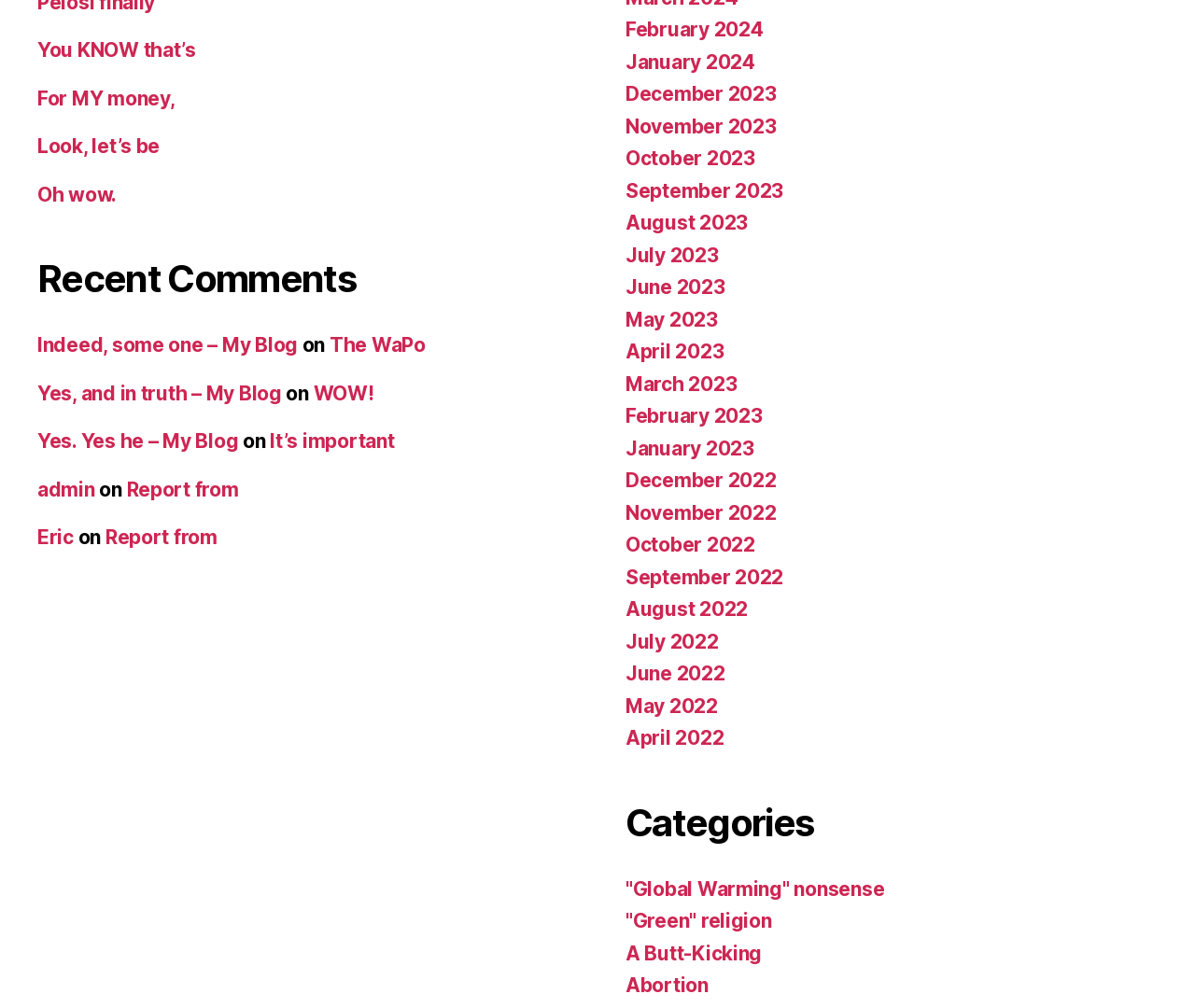Give a one-word or phrase response to the following question: What is the category of the link 'A Butt-Kicking'?

Categories